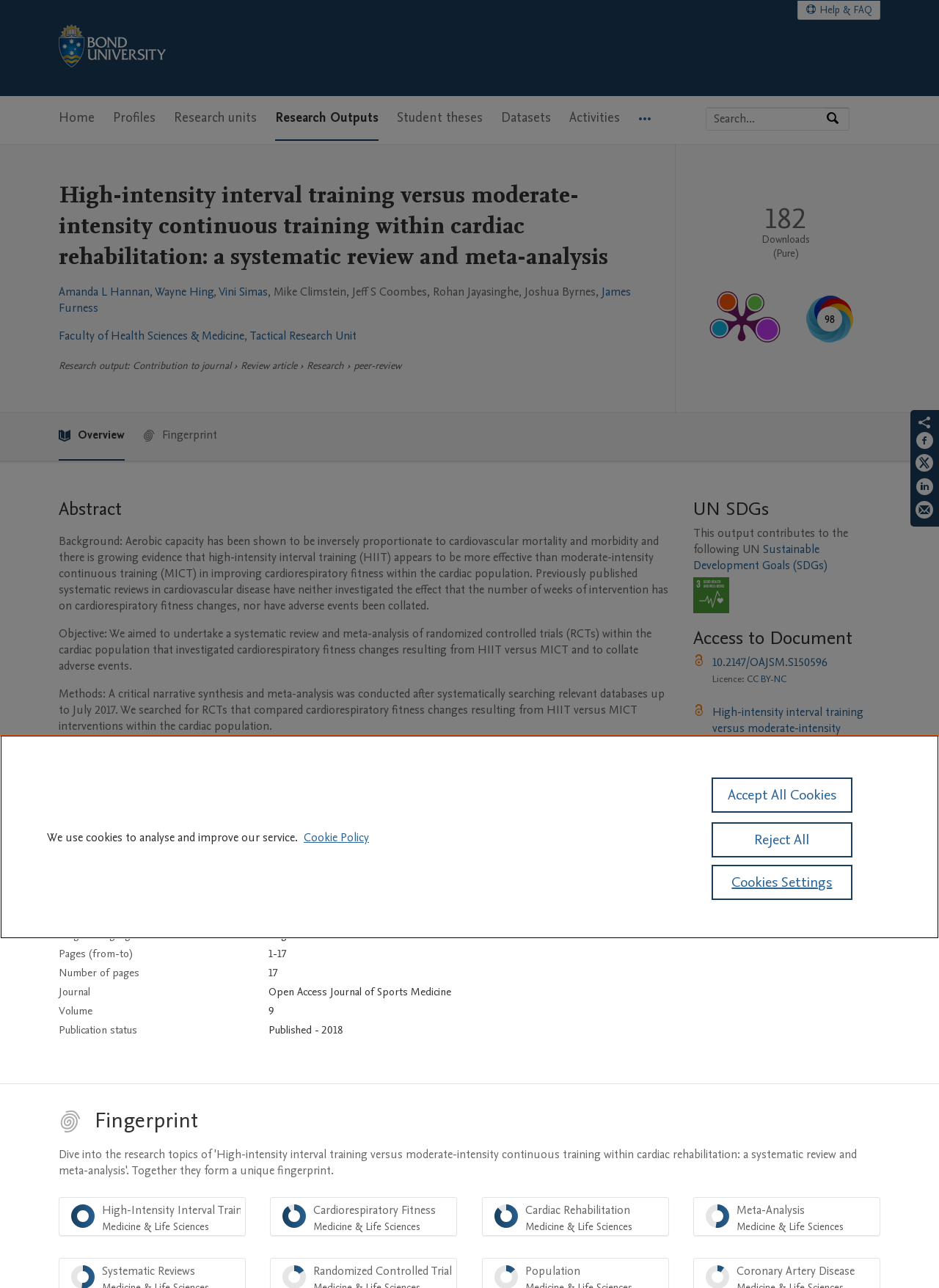Kindly determine the bounding box coordinates of the area that needs to be clicked to fulfill this instruction: "Search by expertise, name or affiliation".

[0.752, 0.084, 0.879, 0.101]